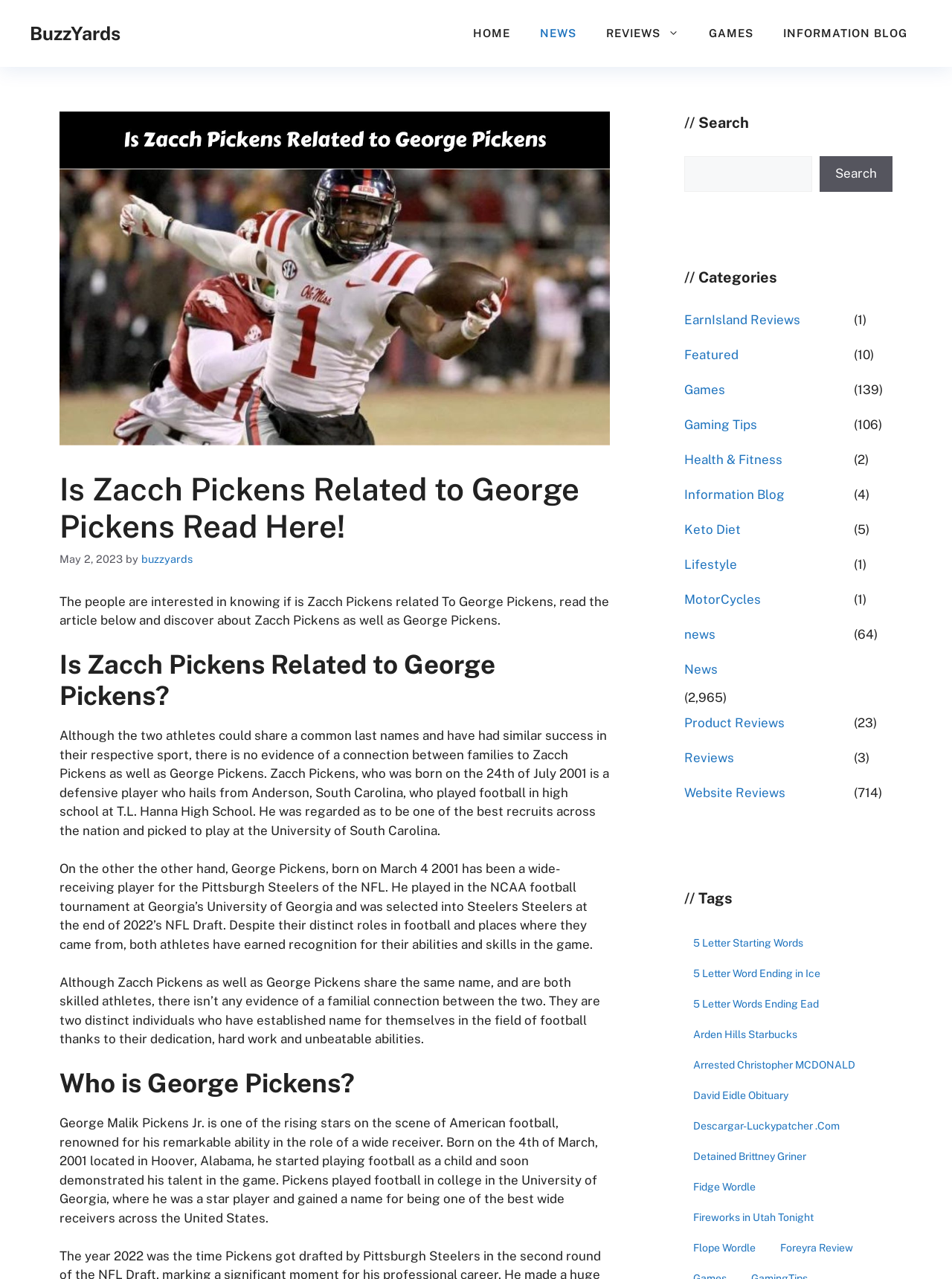What is the date of the article?
Answer with a single word or phrase, using the screenshot for reference.

May 2, 2023